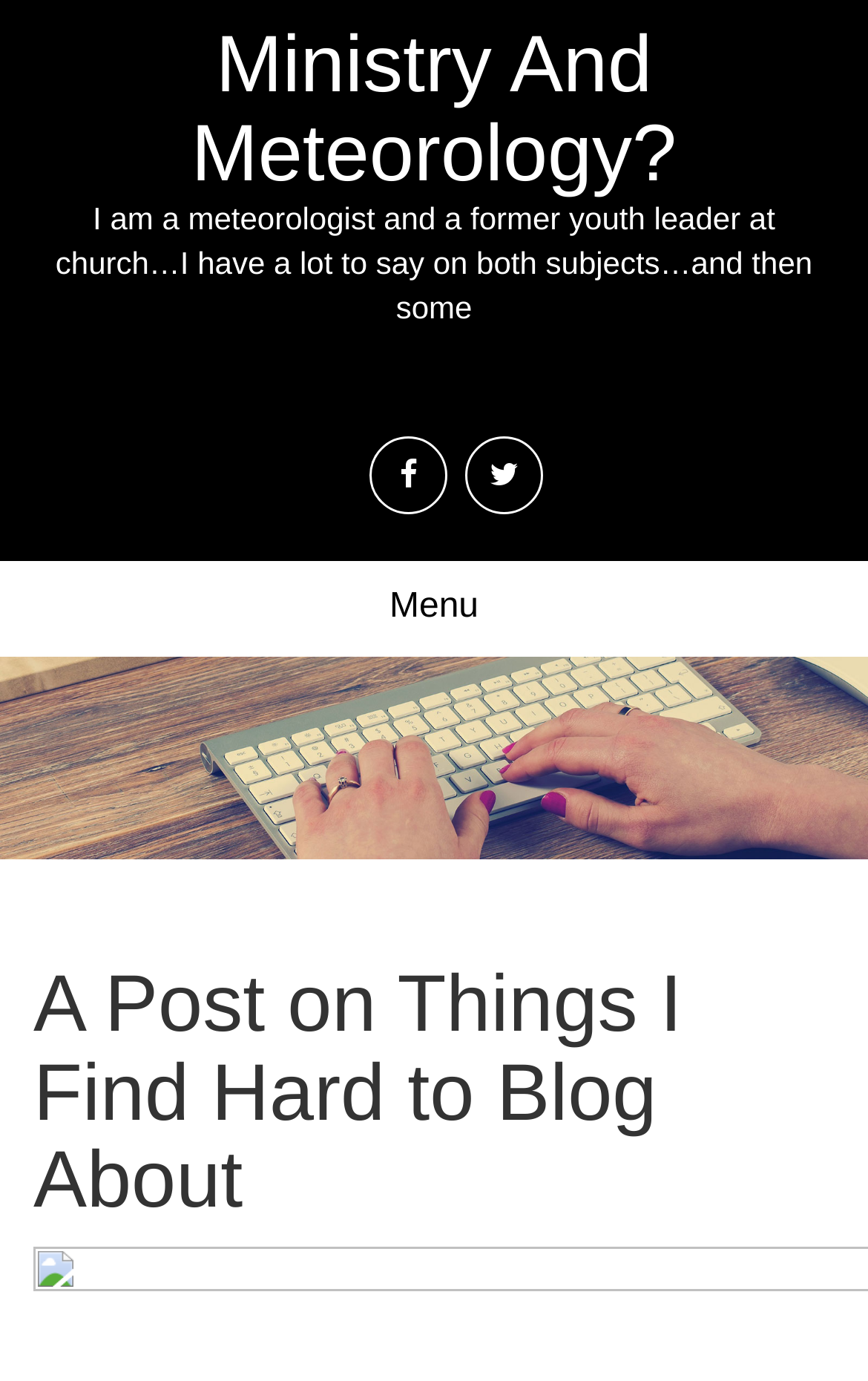Articulate a complete and detailed caption of the webpage elements.

This webpage appears to be a personal blog post titled "A Post on Things I Find Hard to Blog About" with a subtitle "Ministry And Meteorology?". At the top of the page, there is a header section that spans the entire width, containing the blog title "Ministry And Meteorology?" in a large font size. Below the title, there is a brief introduction or description of the blog author, stating that they are a meteorologist and a former youth leader at church, and that they have a lot to say on both subjects.

To the right of the introduction, there are two social media links, represented by icons. The first icon is a square with an arrow pointing upwards, and the second icon is a square with an arrow pointing downwards.

Below the header section, there is a menu link labeled "Menu" that spans the entire width of the page. This is followed by a full-width image that takes up a significant portion of the page.

The main content of the blog post begins below the image, with a heading that reads "A Post on Things I Find Hard to Blog About". This heading is centered on the page and takes up a significant amount of vertical space.

Overall, the webpage has a simple and clean layout, with a clear hierarchy of elements and a focus on the blog post content.